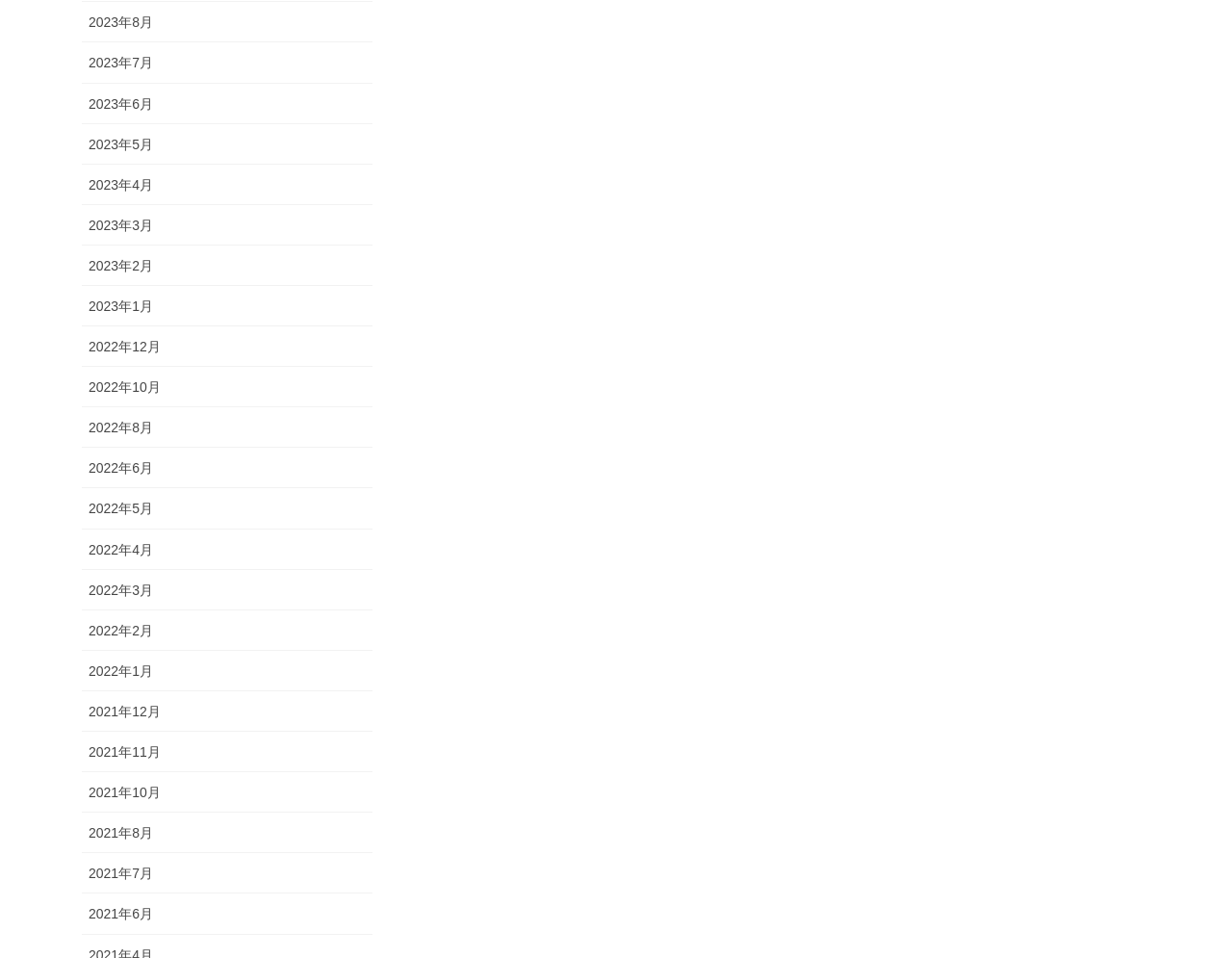How many months are listed in 2023?
Please ensure your answer is as detailed and informative as possible.

I counted the number of links with '2023年' in their text, and found that there are 8 months listed in 2023, from 2023年1月 to 2023年8月.